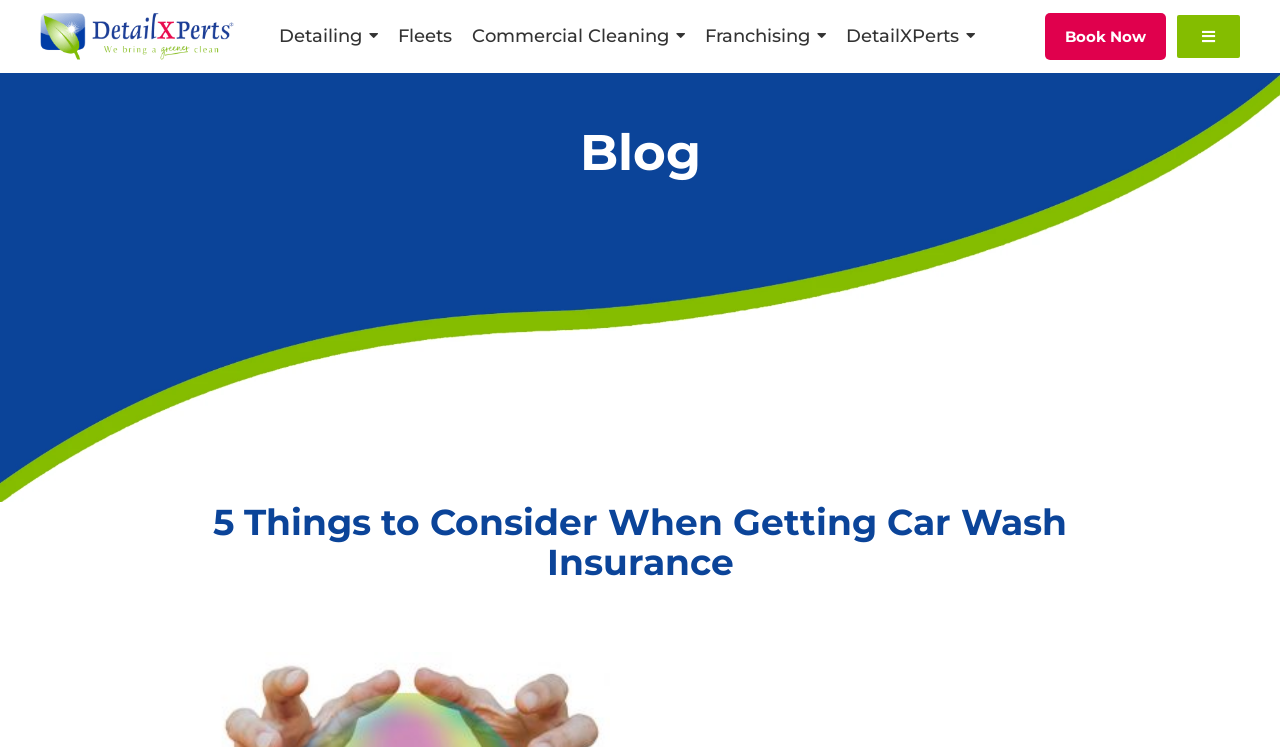Summarize the webpage comprehensively, mentioning all visible components.

The webpage appears to be an article or blog post about car wash insurance, with a focus on five key considerations. At the top of the page, there is a row of links, including "Detailing", "Fleets", "Commercial Cleaning", "Franchising", and "DetailXPerts", which are likely related topics or categories. To the right of these links, there is a "Book Now" button and a search icon.

Below the links, there is a heading that reads "Blog", which suggests that this article is part of a larger blog or collection of articles. The main heading of the article, "5 Things to Consider When Getting Car Wash Insurance", is prominently displayed below the "Blog" heading.

The article's content is not explicitly described in the accessibility tree, but based on the meta description, it likely provides guidance and answers to questions about purchasing insurance for a car wash business.